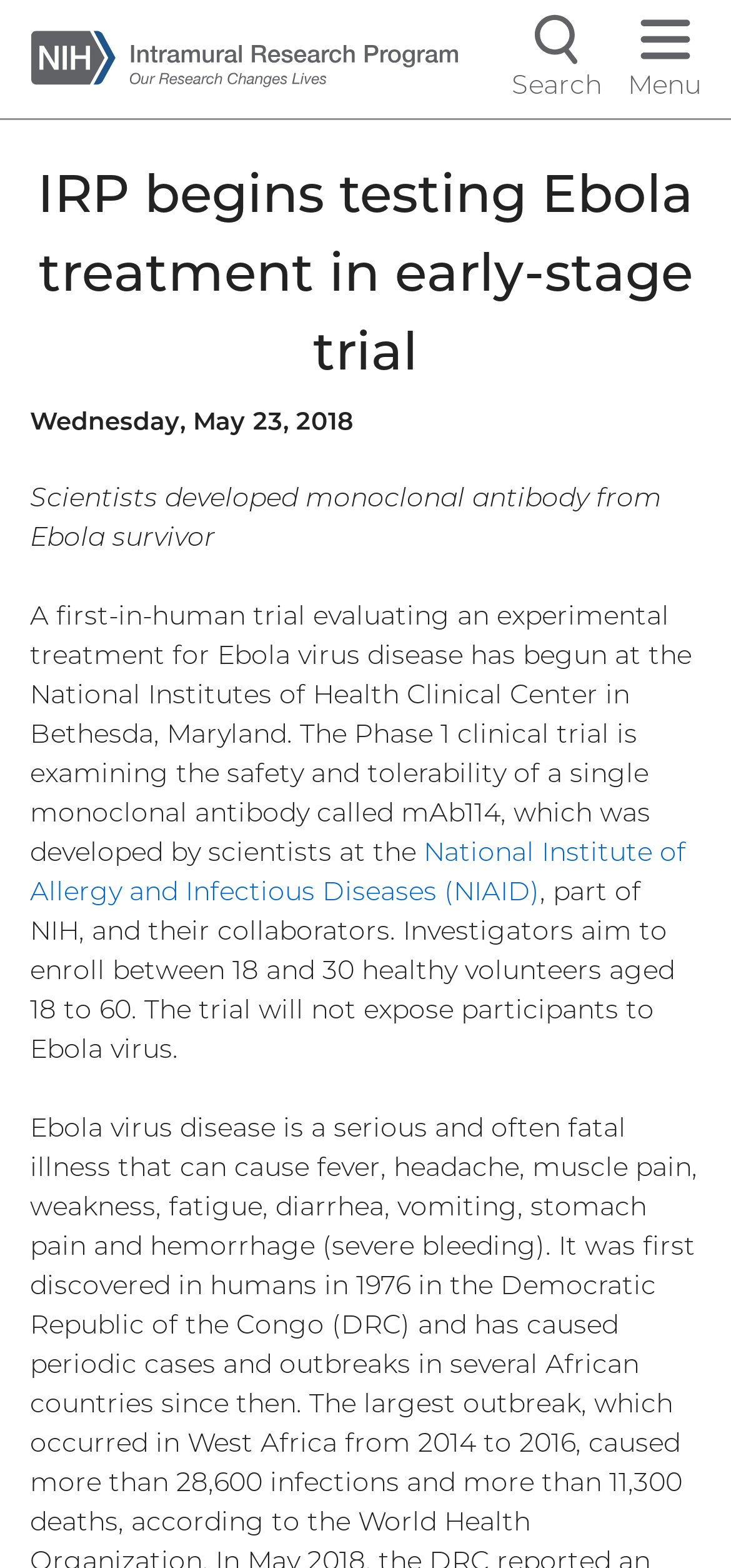Give a full account of the webpage's elements and their arrangement.

The webpage is about the NIH Intramural Research Program, specifically an article titled "IRP begins testing Ebola treatment in early-stage trial". At the top left corner, there is a link to "Skip to main content". Next to it, on the top center, is a link with an image that says "NIH Intramural Research Program, Our Research Changes Lives". 

On the top right corner, there is a navigation section with links to "Search" and "Menu". The "Menu" link has a dropdown section that contains a heading with the title of the article. 

Below the navigation section, there is a time stamp indicating the publication date, "Wednesday, May 23, 2018". Following this, there are three paragraphs of text. The first paragraph explains that scientists developed a monoclonal antibody from an Ebola survivor. The second paragraph describes the start of a Phase 1 clinical trial evaluating the safety and tolerability of the antibody, mAb114, at the National Institutes of Health Clinical Center. The third paragraph mentions the National Institute of Allergy and Infectious Diseases (NIAID) and its collaborators, and explains the goal of enrolling healthy volunteers for the trial.